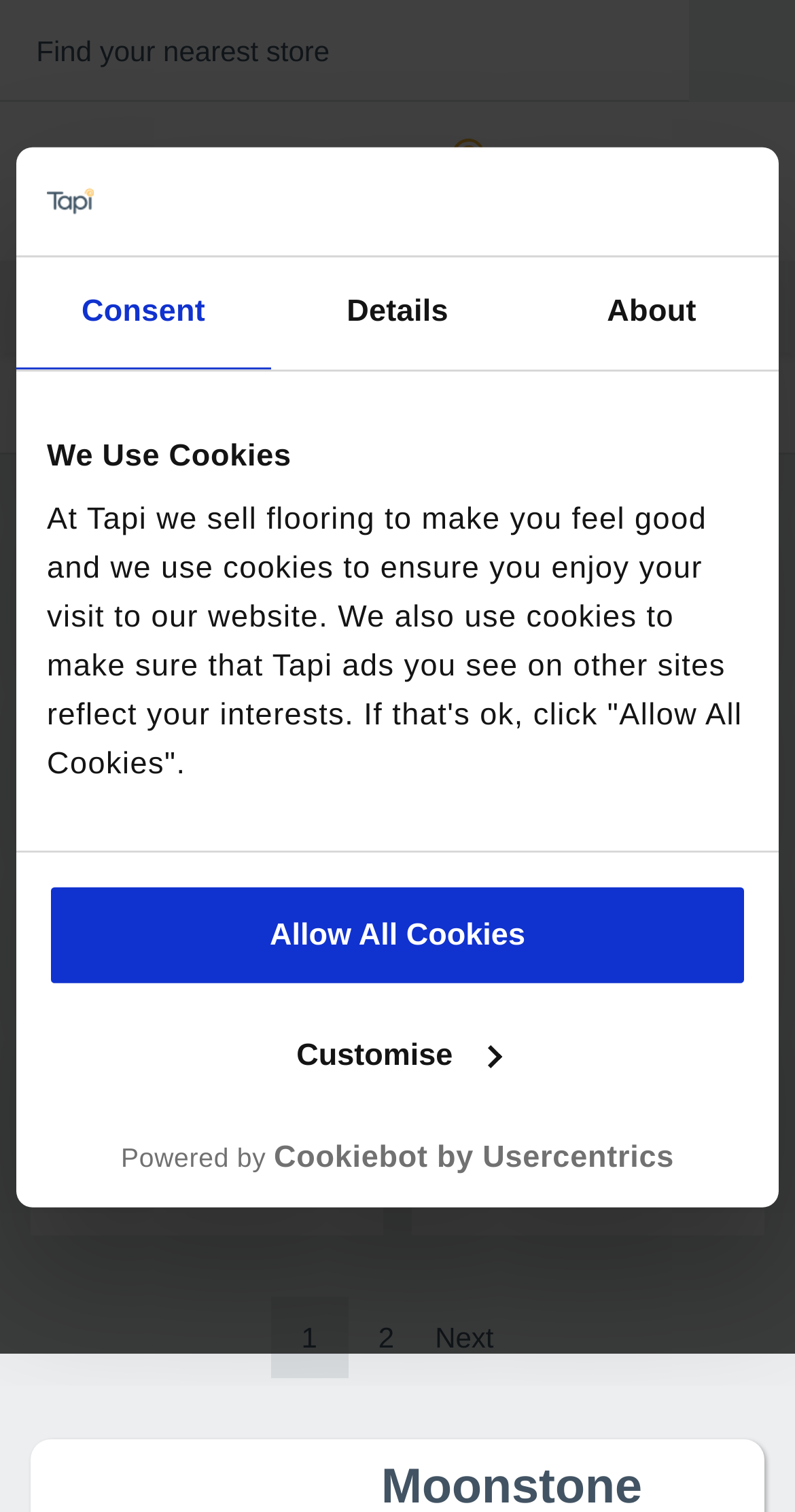Indicate the bounding box coordinates of the clickable region to achieve the following instruction: "Click on Wayward Music Series."

None